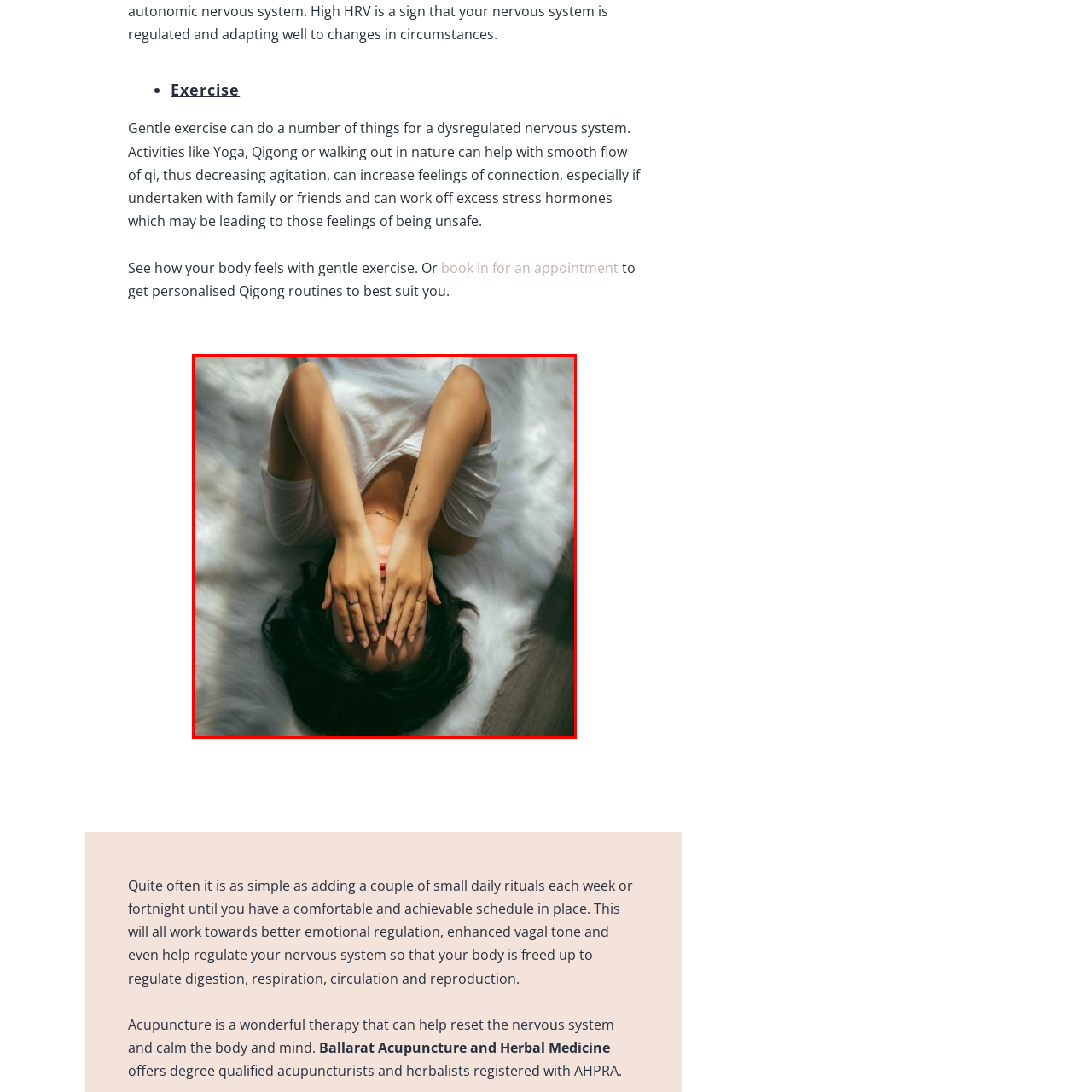Elaborate on the details of the image that is highlighted by the red boundary.

The image depicts a woman lying on a plush, light-colored surface, possibly a rug or a soft blanket, with her back to the camera. She is dressed in a simple, casual white top, appearing comfortable yet somewhat distressed. Her hands are placed over her face, suggesting feelings of stress or overwhelm. The soft, natural lighting highlights her delicate features and creates a serene yet poignant atmosphere. This visual representation connects to the discussion around gentle exercises like yoga and nature walks, which are beneficial for emotional regulation and reducing anxiety, as mentioned in the surrounding text. The image captures the essence of seeking calm and relief that such practices aim to provide, illustrating a moment of vulnerability and the need for self-care.